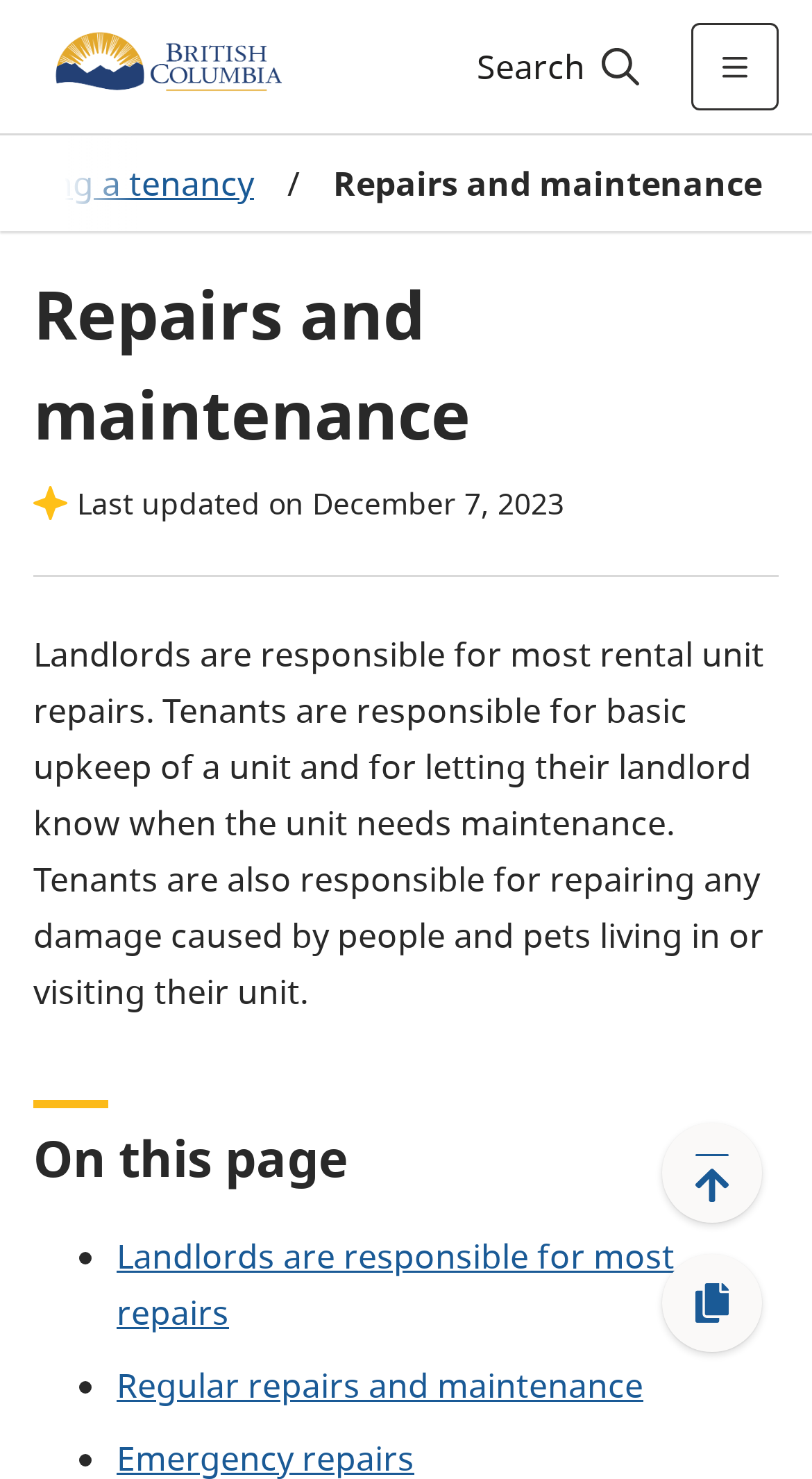When was the webpage last updated?
Using the image as a reference, answer with just one word or a short phrase.

December 7, 2023